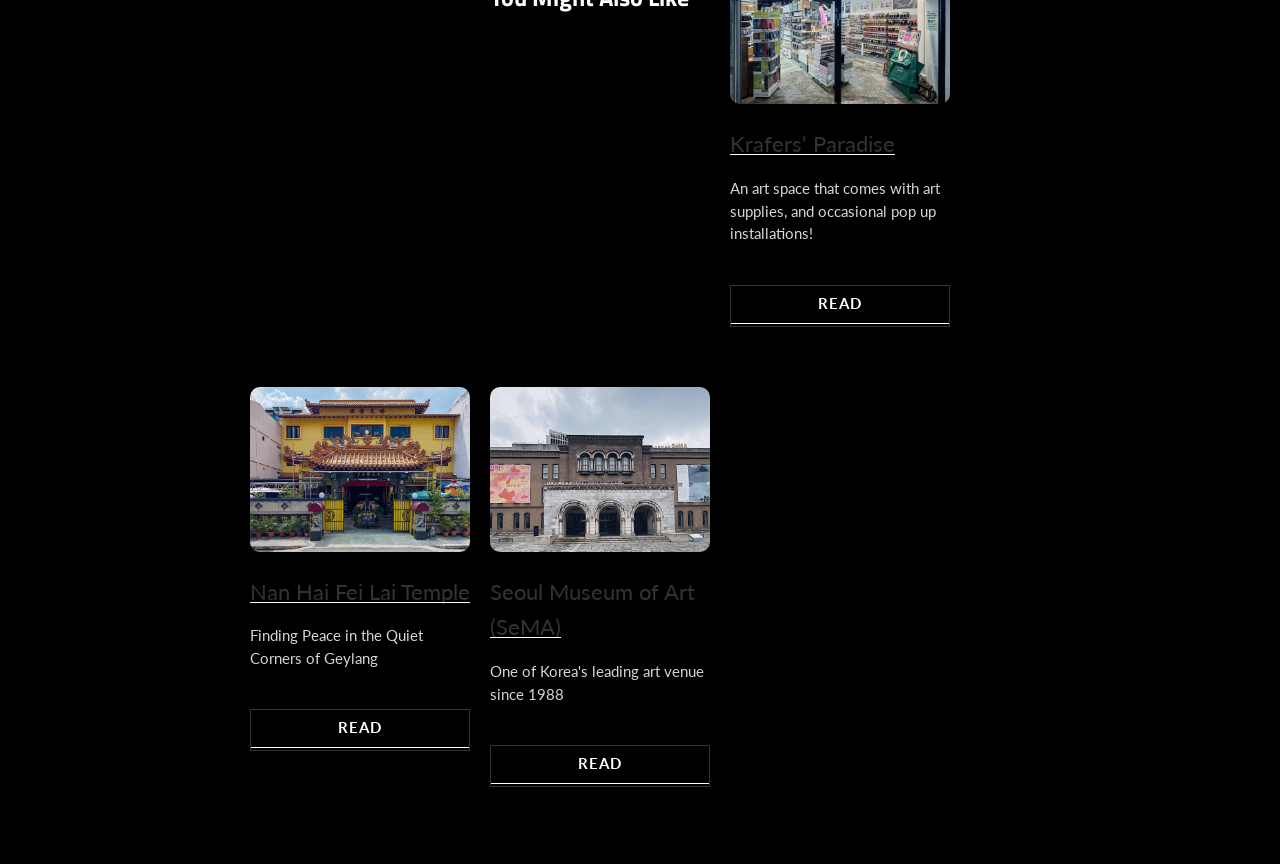What is the name of the temple mentioned on the webpage?
Please give a detailed and elaborate explanation in response to the question.

The webpage has a heading element and an image element with the text 'Nan Hai Fei Lai Temple', which suggests that it is the name of a temple mentioned on the webpage.